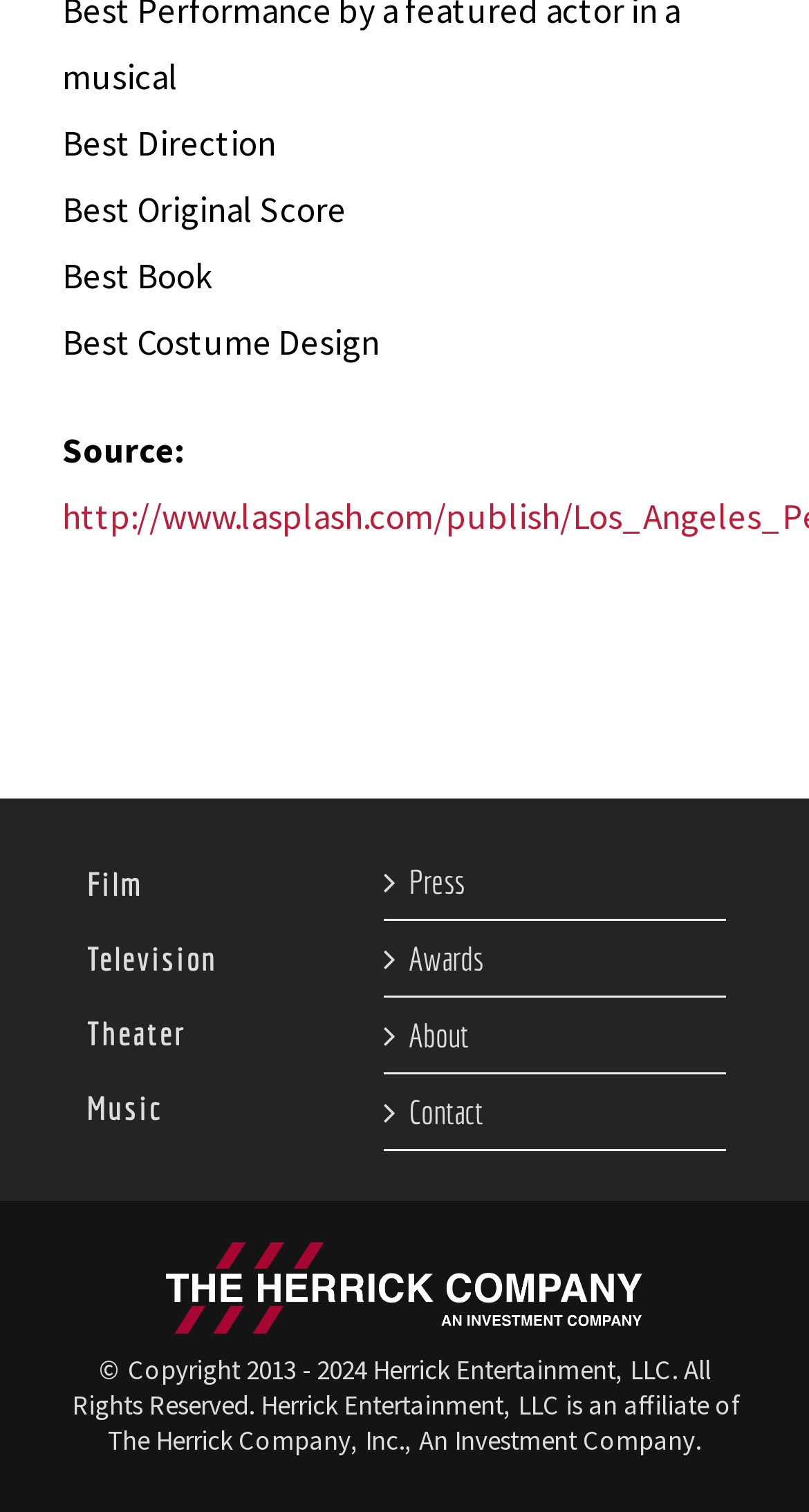What type of company is Herrick Entertainment, LLC?
Based on the image, answer the question in a detailed manner.

According to the copyright notice, Herrick Entertainment, LLC is an affiliate of The Herrick Company, Inc., which is an investment company. This suggests that Herrick Entertainment, LLC is also related to the investment industry.